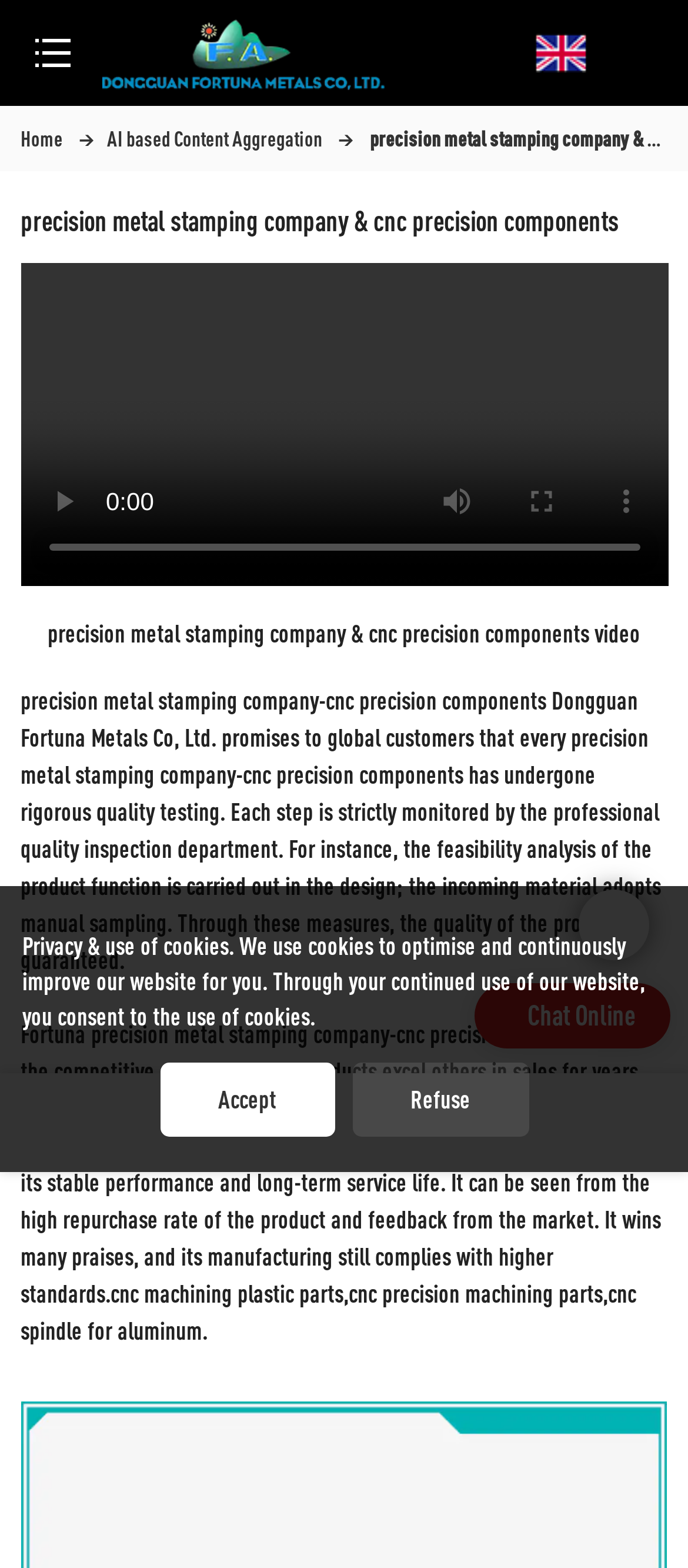Elaborate on the different components and information displayed on the webpage.

The webpage is about a precision metal stamping company called Fortuna, which specializes in CNC precision components. At the top left corner, there is a button and a link to the company's logo, which is an image. Next to the logo, there are navigation links to "Home" and "AI based Content Aggregation". 

Below the navigation links, there is a heading that reads "precision metal stamping company & cnc precision components". Underneath the heading, there are four buttons: "play", "mute", "enter full screen", and "show more media controls", which are all disabled. 

To the right of the buttons, there is a video time scrubber slider, which is also disabled. Above the slider, there is a static text that describes a video about precision metal stamping company-cnc precision components. 

Below the slider, there are two paragraphs of text that describe the company's quality control process and the excellence of their products in the market. The text explains that the company guarantees the quality of their products through rigorous testing and monitoring.

At the bottom of the page, there is a "Chat Online" button and two links, one on the left and one on the right. Below these elements, there is a static text about the use of cookies on the website, followed by two buttons: "Accept" and "Refuse".